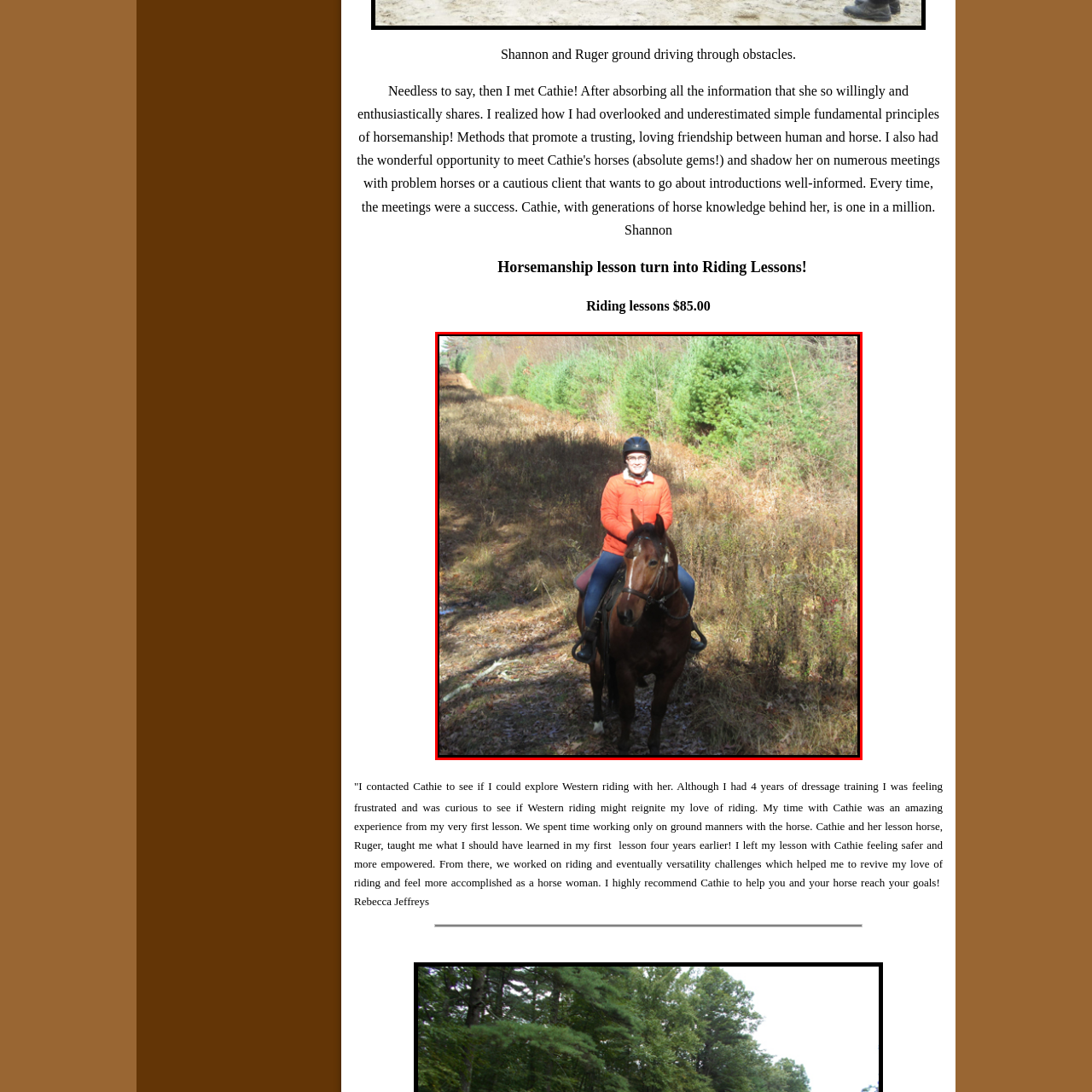Please analyze the image enclosed within the red bounding box and provide a comprehensive answer to the following question based on the image: What surrounds the trail?

The trail is flanked by lush green trees and brush, which creates a vibrant and natural environment that is ideal for horse riding and suggests a sense of serenity and connection with nature.